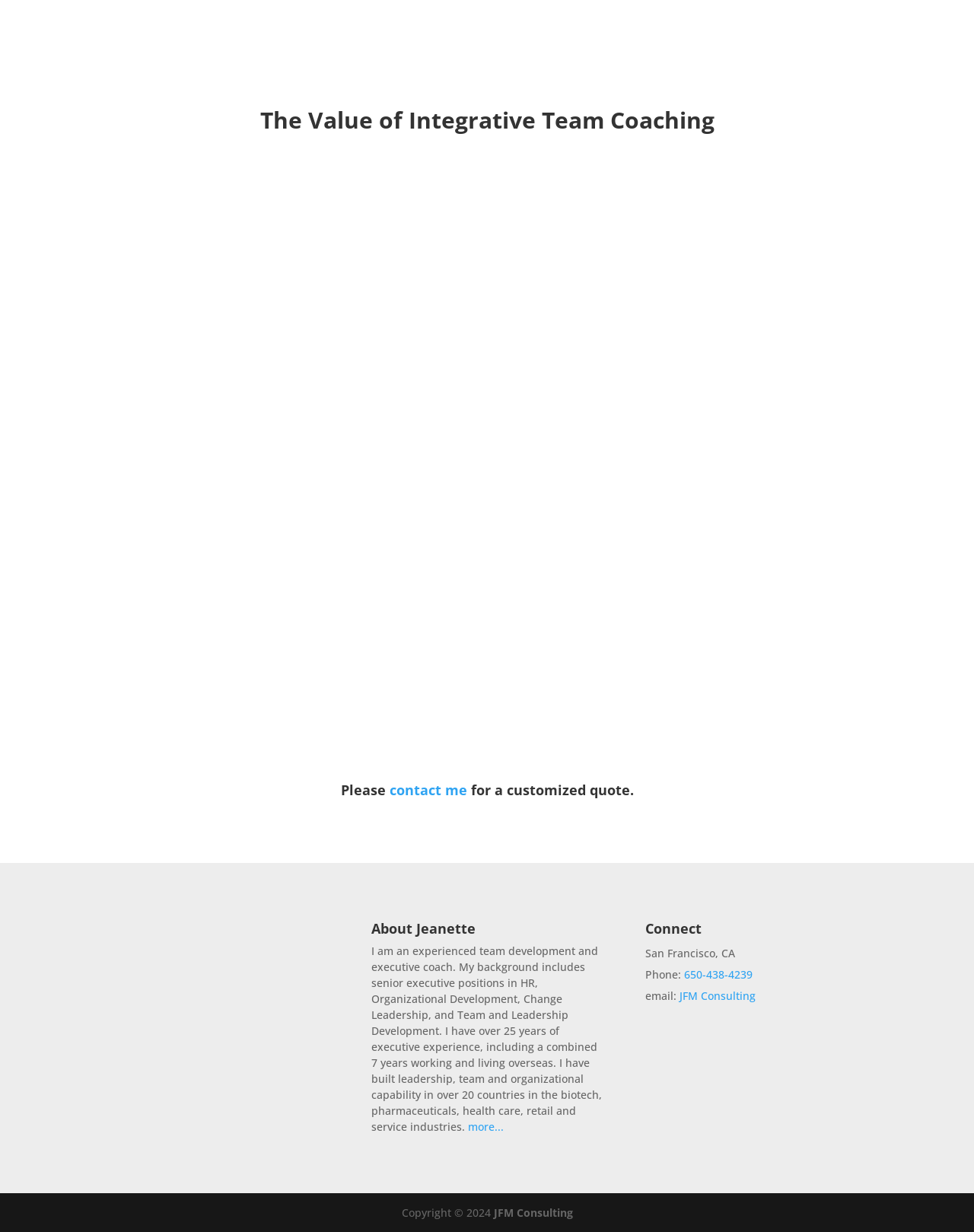Please answer the following question as detailed as possible based on the image: 
What is the profession of the person described?

Based on the StaticText element with the text 'I am an experienced team development and executive coach...', it can be inferred that the person described is a team development and executive coach.